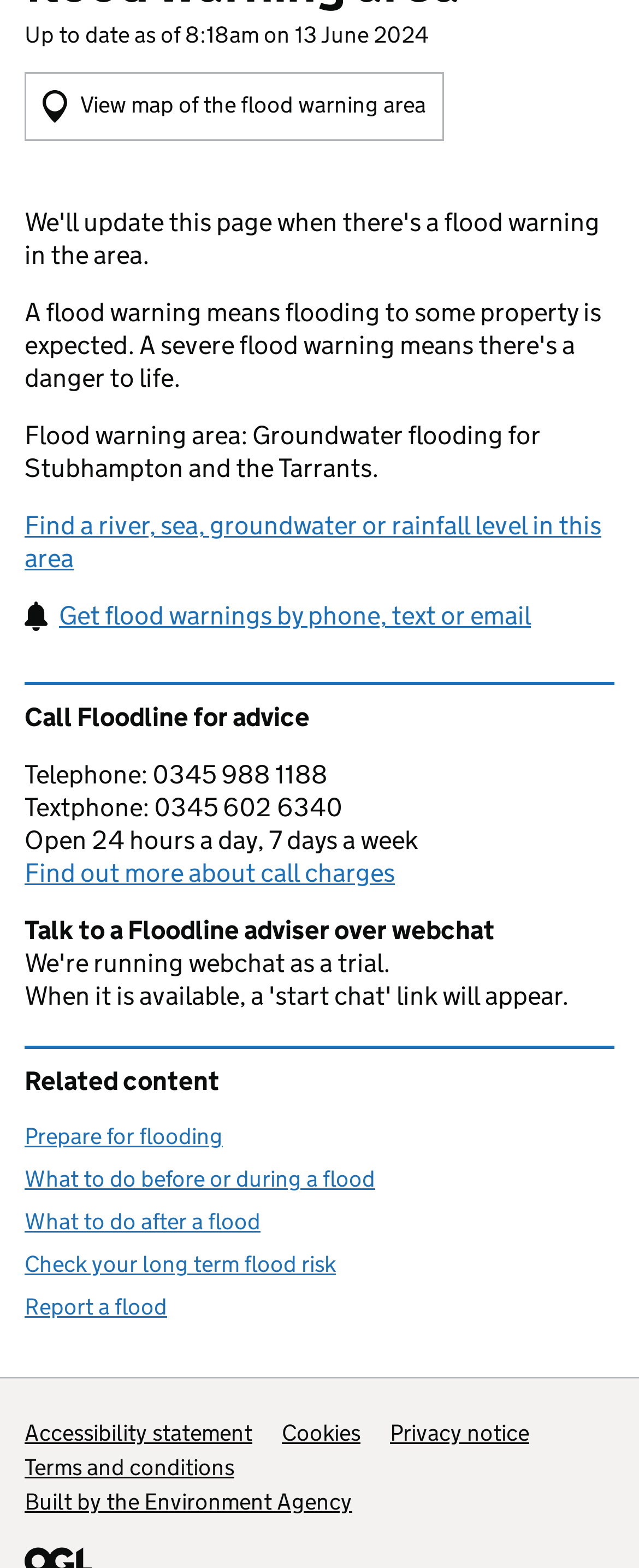Please identify the bounding box coordinates of the clickable element to fulfill the following instruction: "Find a river, sea, groundwater or rainfall level in this area". The coordinates should be four float numbers between 0 and 1, i.e., [left, top, right, bottom].

[0.038, 0.325, 0.941, 0.366]